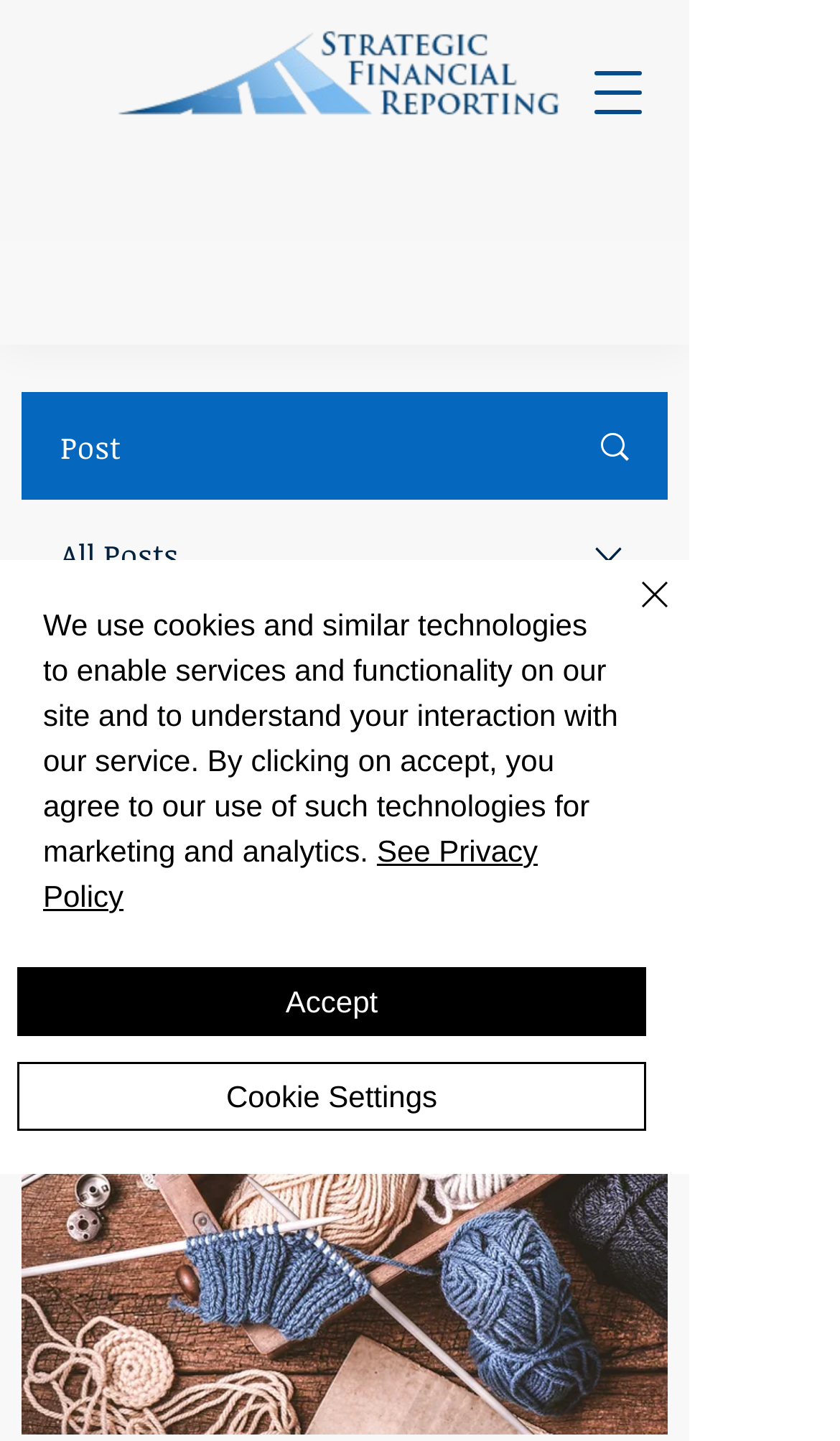Generate the main heading text from the webpage.

Hobbies and Taxes